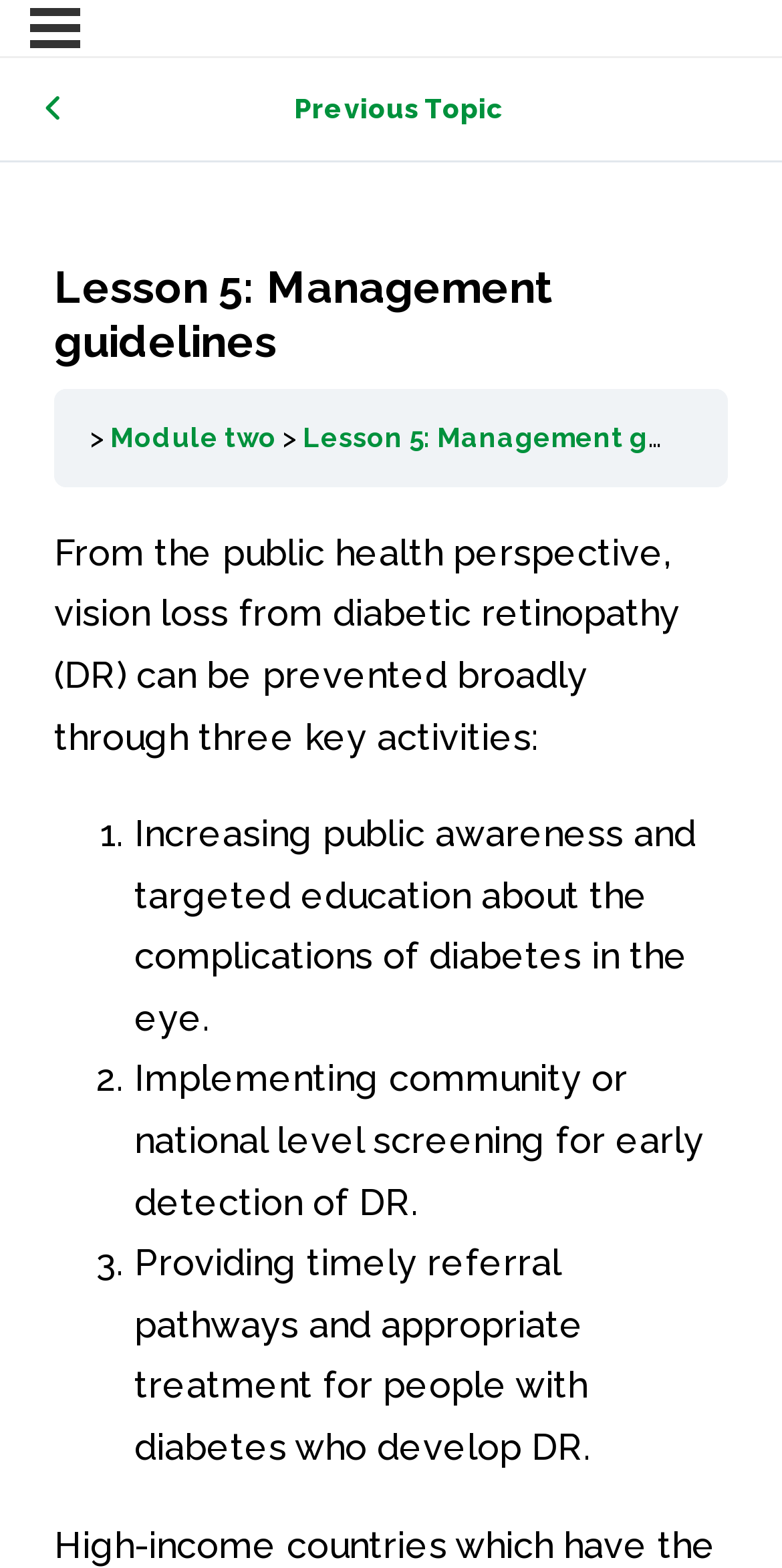How many key activities are mentioned for preventing vision loss?
Using the image as a reference, answer with just one word or a short phrase.

3